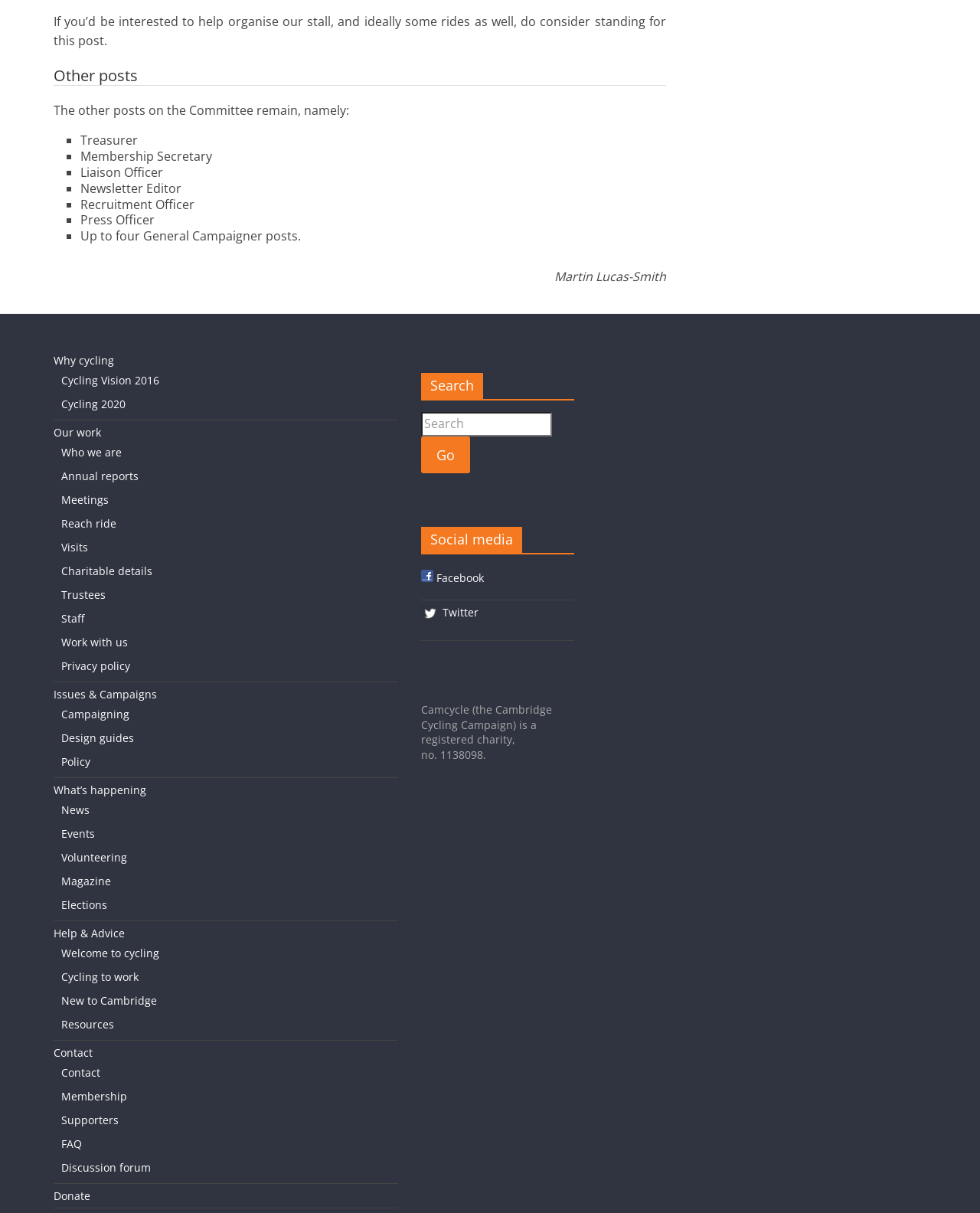Answer the question below in one word or phrase:
How many General Campaigner posts are available?

Up to four